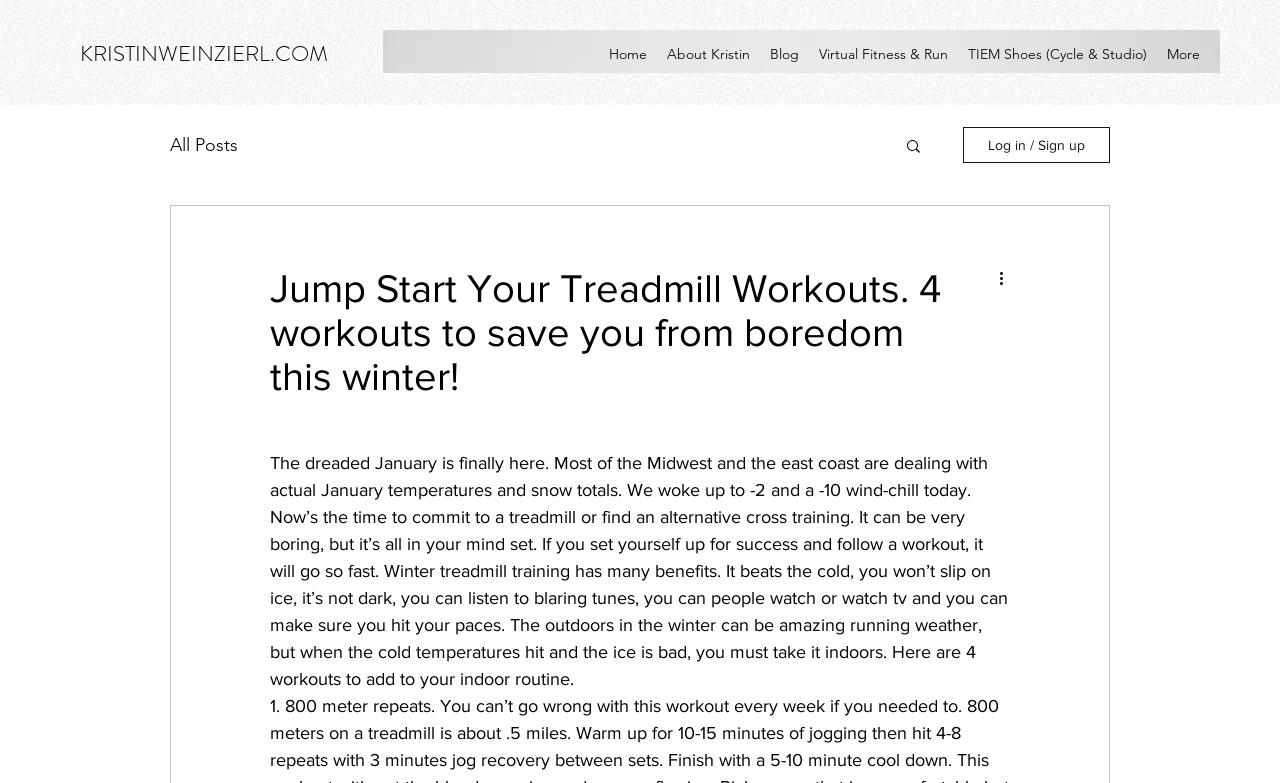Provide your answer in a single word or phrase: 
What is the name of the website?

KRISTINWEINZIERL.COM